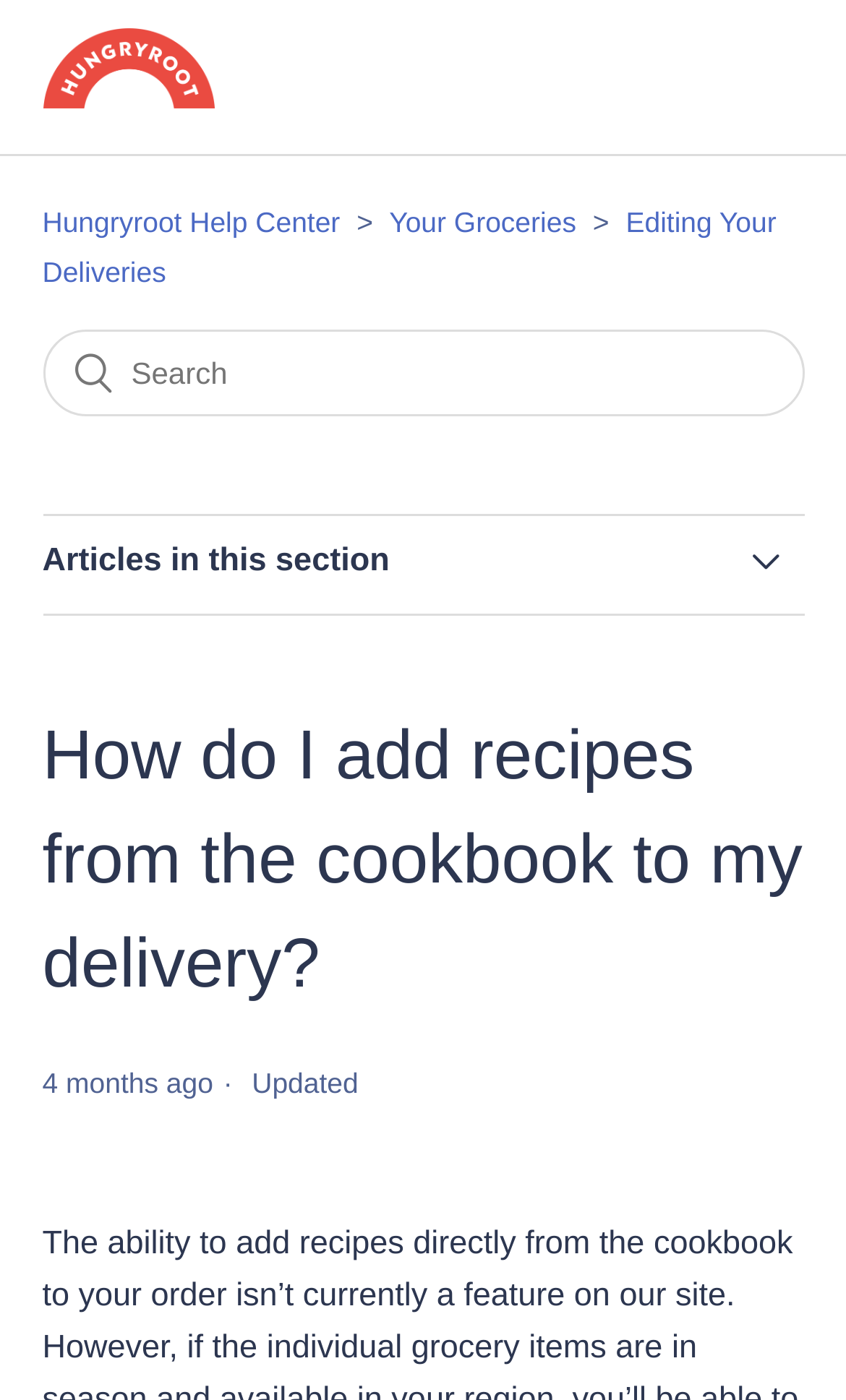Identify the bounding box for the described UI element. Provide the coordinates in (top-left x, top-left y, bottom-right x, bottom-right y) format with values ranging from 0 to 1: Hungryroot Help Center

[0.05, 0.147, 0.402, 0.17]